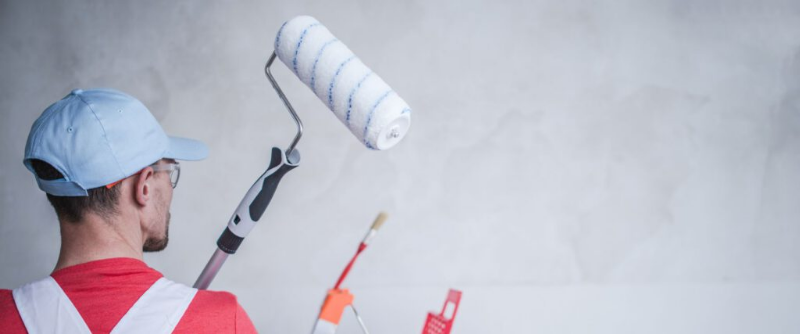What is the painter holding in their hand?
Please use the image to deliver a detailed and complete answer.

The caption states that the painter is 'poised with a paint roller in hand', indicating that they are holding a paint roller, ready to start painting the wall.